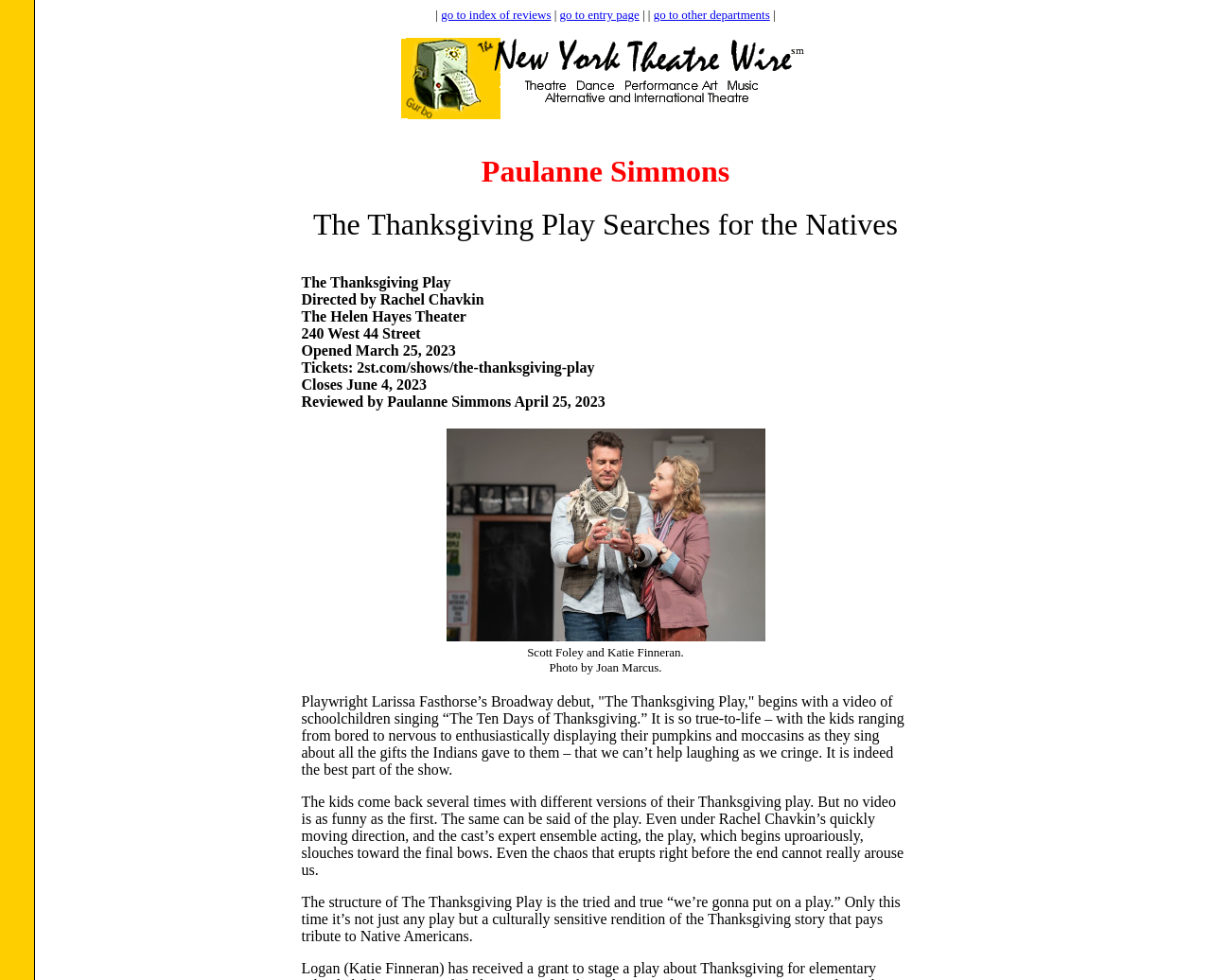Identify the bounding box coordinates for the UI element described as follows: go to entry page. Use the format (top-left x, top-left y, bottom-right x, bottom-right y) and ensure all values are floating point numbers between 0 and 1.

[0.462, 0.008, 0.528, 0.022]